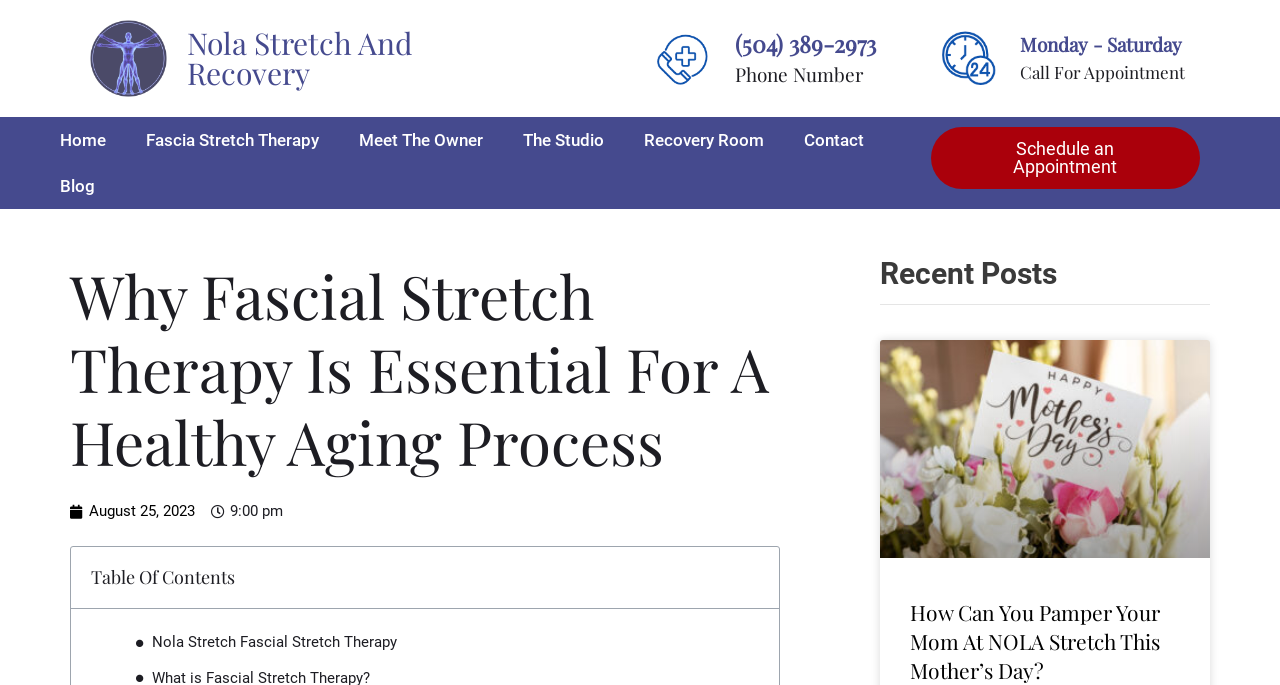Extract the bounding box of the UI element described as: "(504) 389-2973".

[0.574, 0.042, 0.684, 0.087]